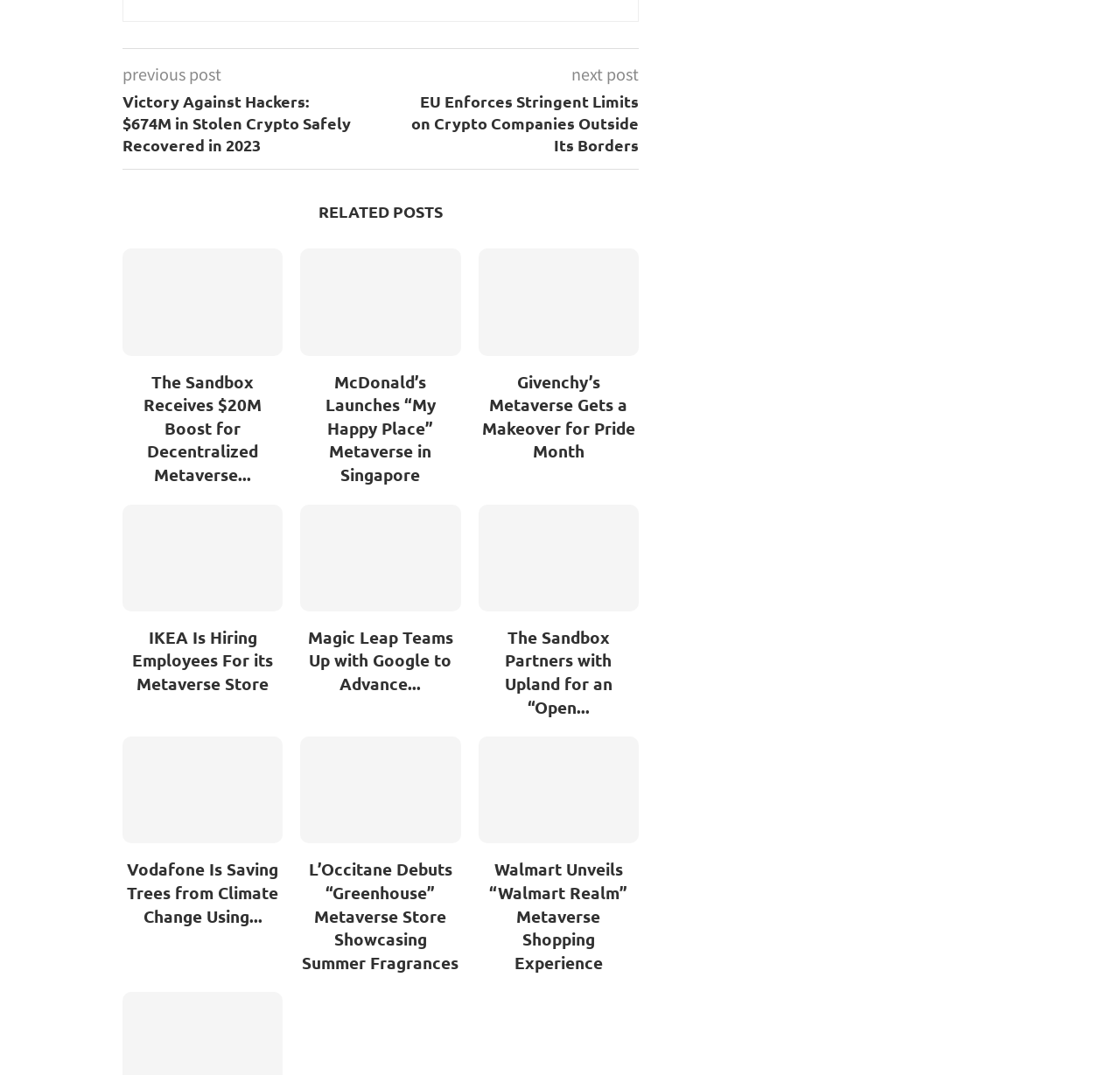Kindly determine the bounding box coordinates of the area that needs to be clicked to fulfill this instruction: "explore the article about McDonald’s Launches “My Happy Place” Metaverse".

[0.268, 0.231, 0.411, 0.331]